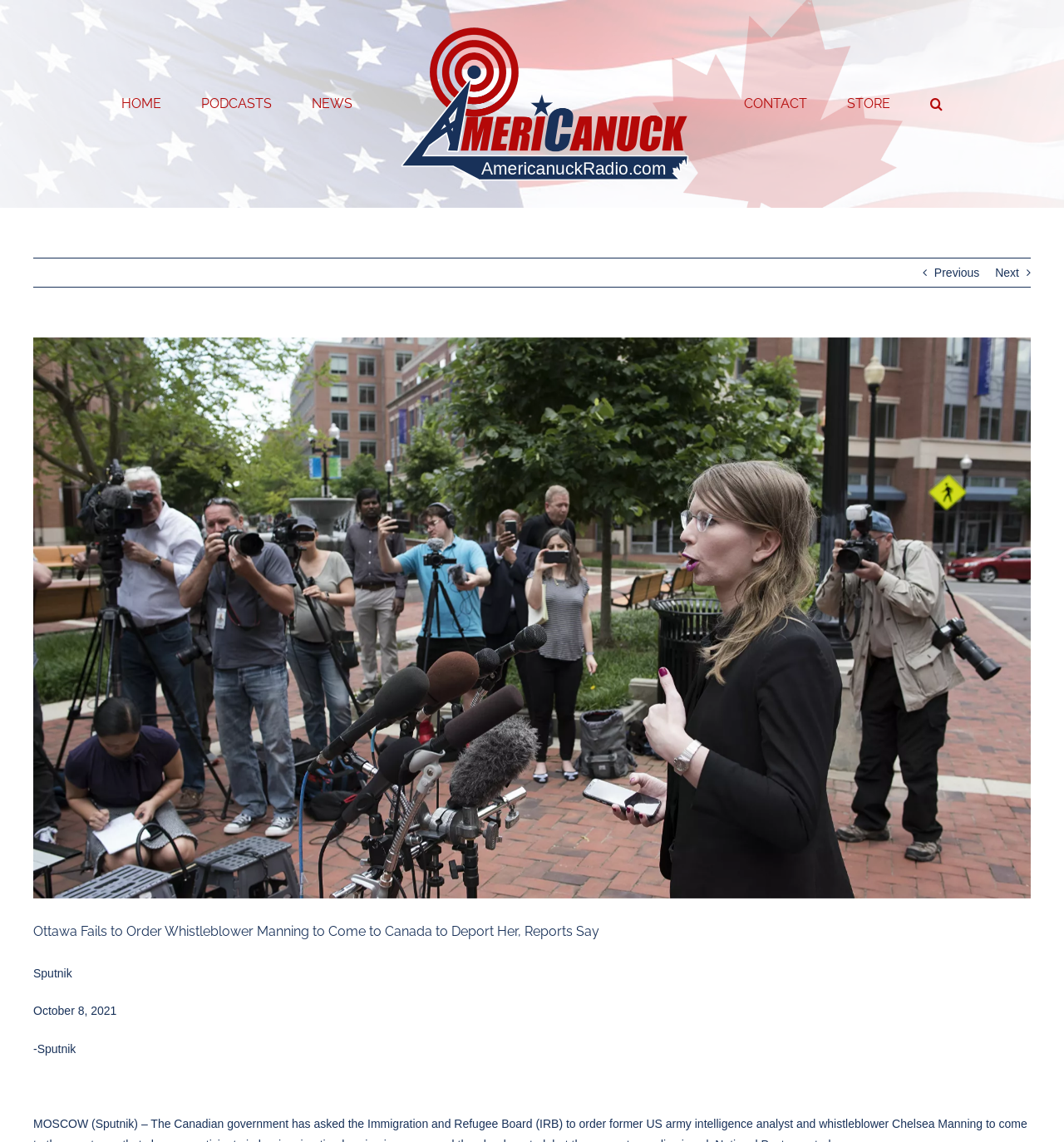What is the date of the news article?
Refer to the image and provide a one-word or short phrase answer.

October 8, 2021